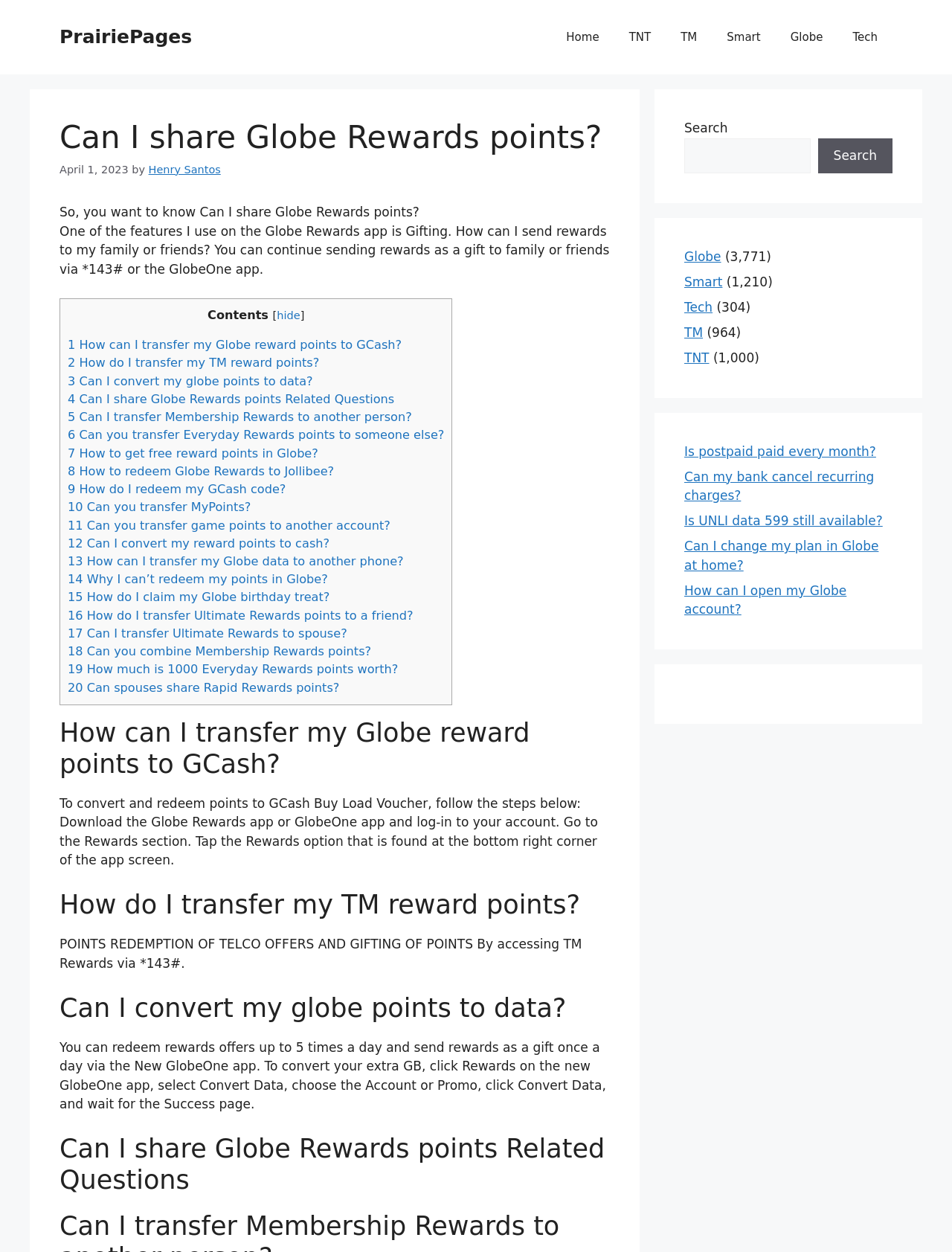Provide your answer to the question using just one word or phrase: How can I transfer my Globe reward points to GCash?

Download the Globe Rewards app or GlobeOne app and log-in to your account.